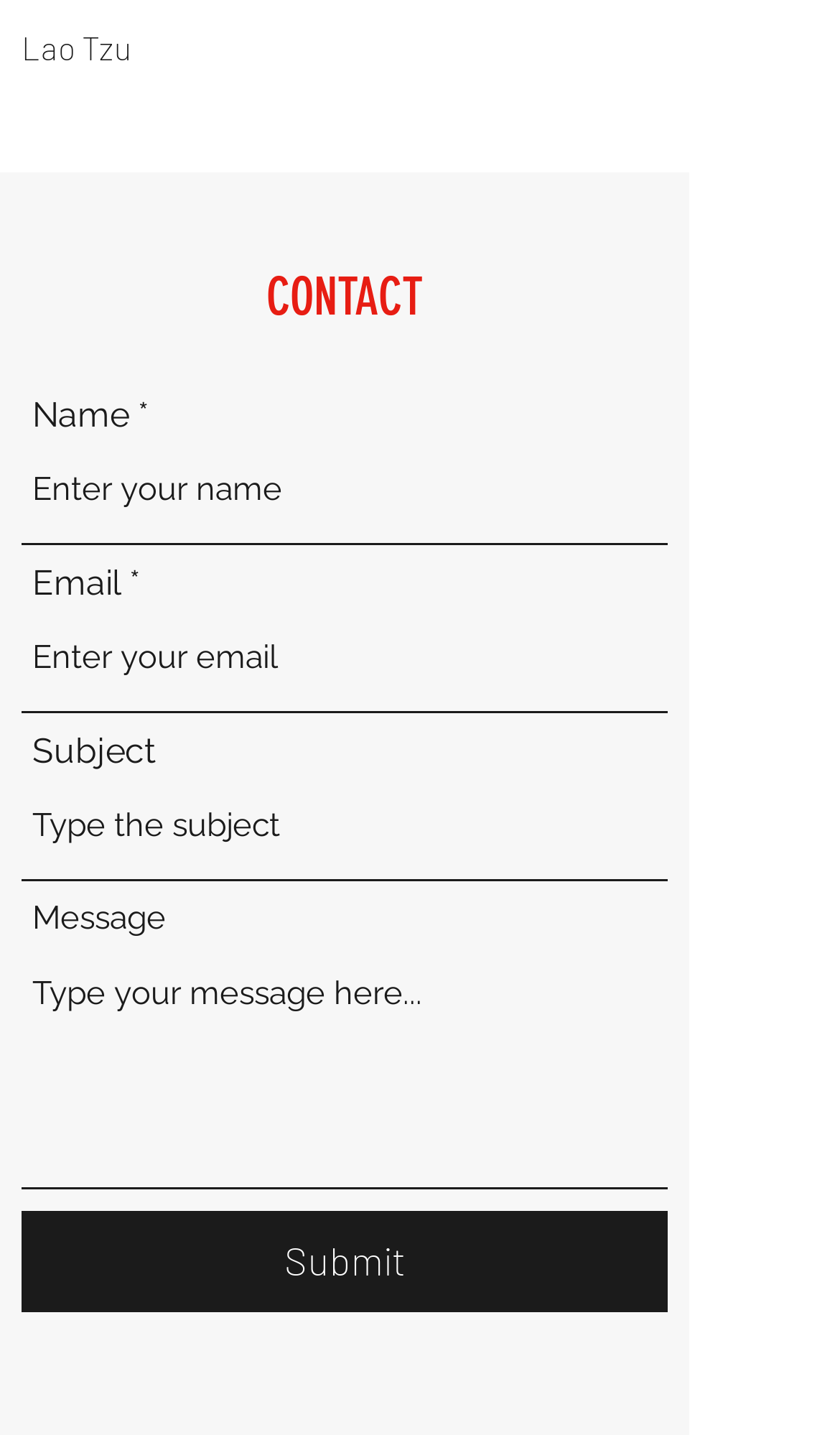What is the last field in the contact form?
Please answer using one word or phrase, based on the screenshot.

Message